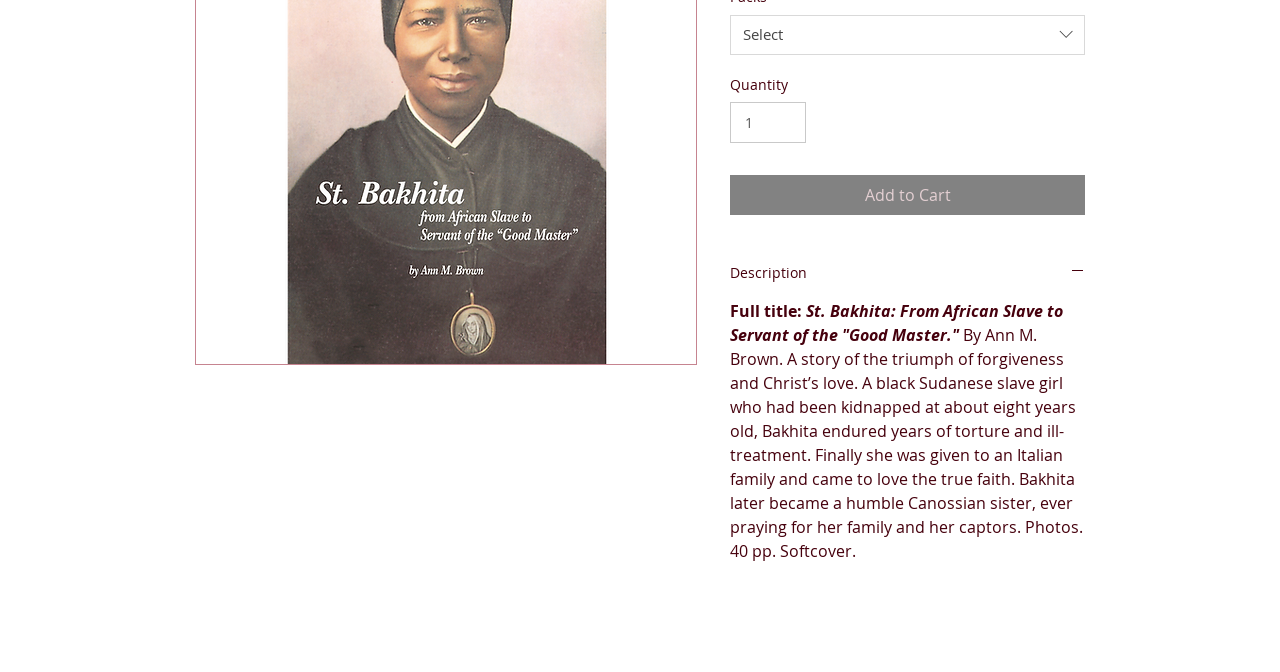Extract the bounding box coordinates for the described element: "Add to Cart". The coordinates should be represented as four float numbers between 0 and 1: [left, top, right, bottom].

[0.57, 0.26, 0.848, 0.32]